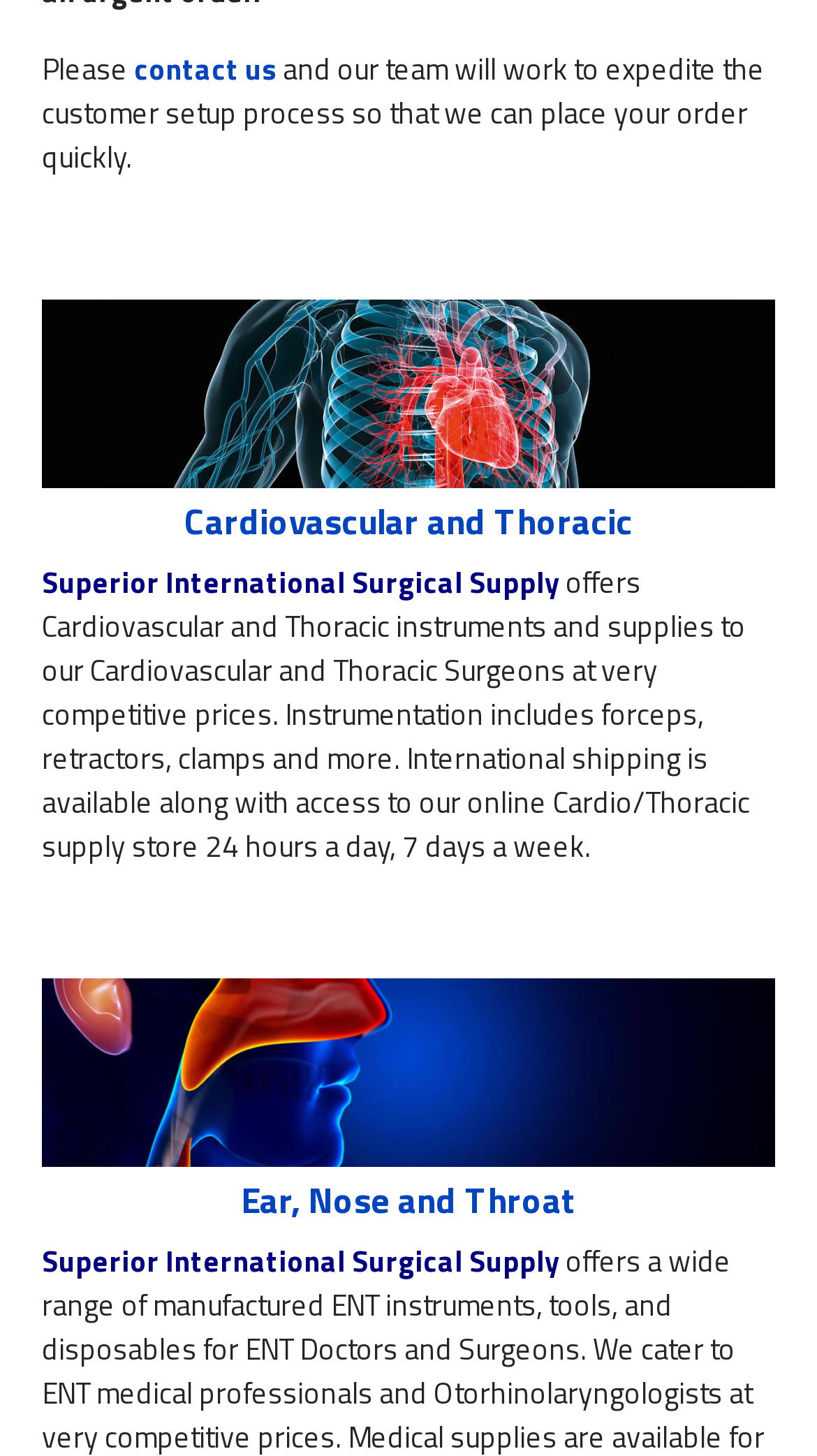Examine the image and give a thorough answer to the following question:
What type of instruments are offered by Superior International Surgical Supply?

Based on the text 'Superior International Surgical Supply offers Cardiovascular and Thoracic instruments and supplies to our Cardiovascular and Thoracic Surgeons at very competitive prices.', it can be inferred that the type of instruments offered by Superior International Surgical Supply are Cardiovascular and Thoracic.